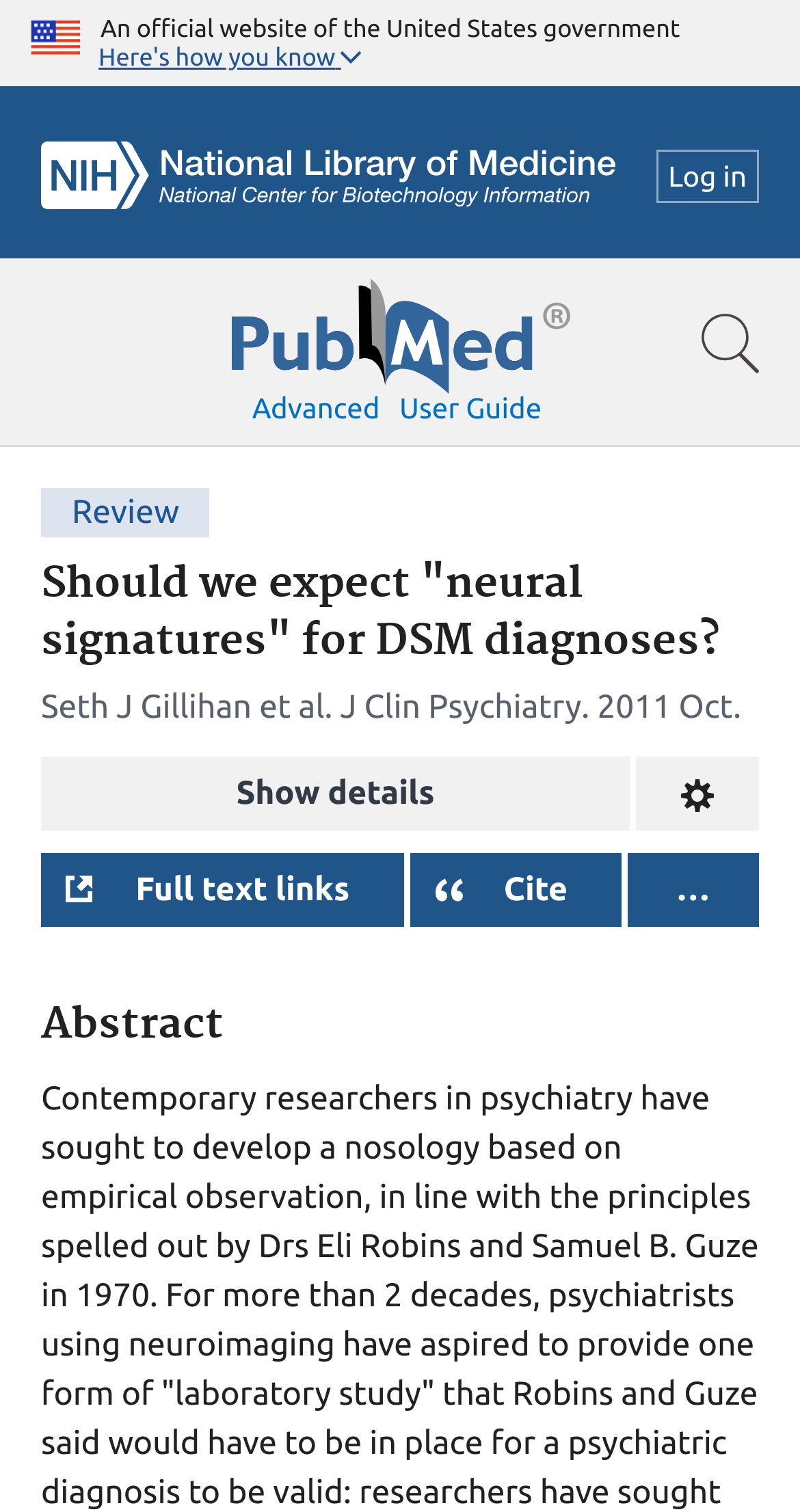What is the publication date of the article?
Please answer the question with a detailed and comprehensive explanation.

I found this information by looking at the article details section, where the publication date is mentioned as '2011 Oct'.